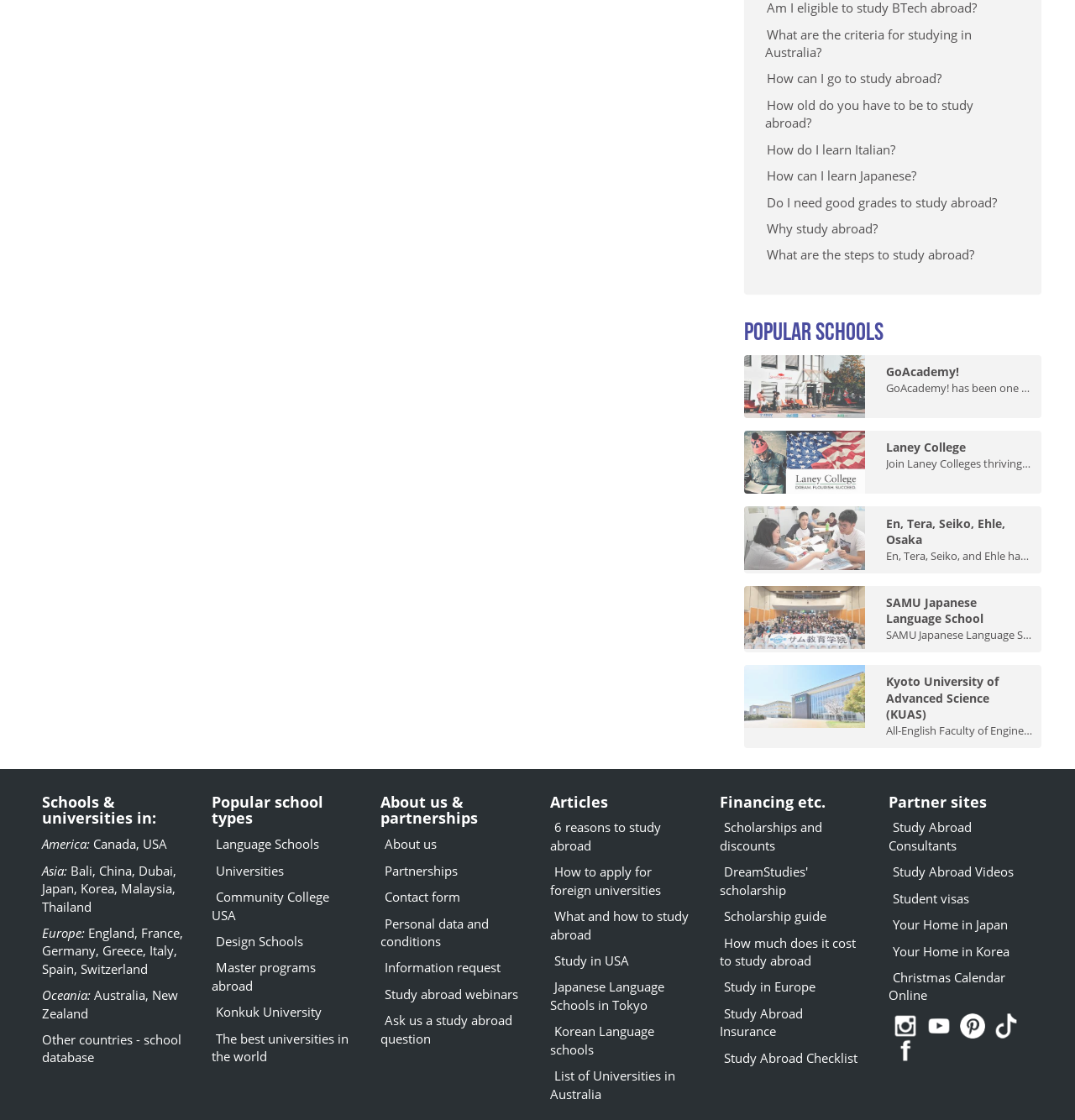Identify the bounding box coordinates for the region of the element that should be clicked to carry out the instruction: "Read about 6 reasons to study abroad". The bounding box coordinates should be four float numbers between 0 and 1, i.e., [left, top, right, bottom].

[0.512, 0.731, 0.615, 0.762]